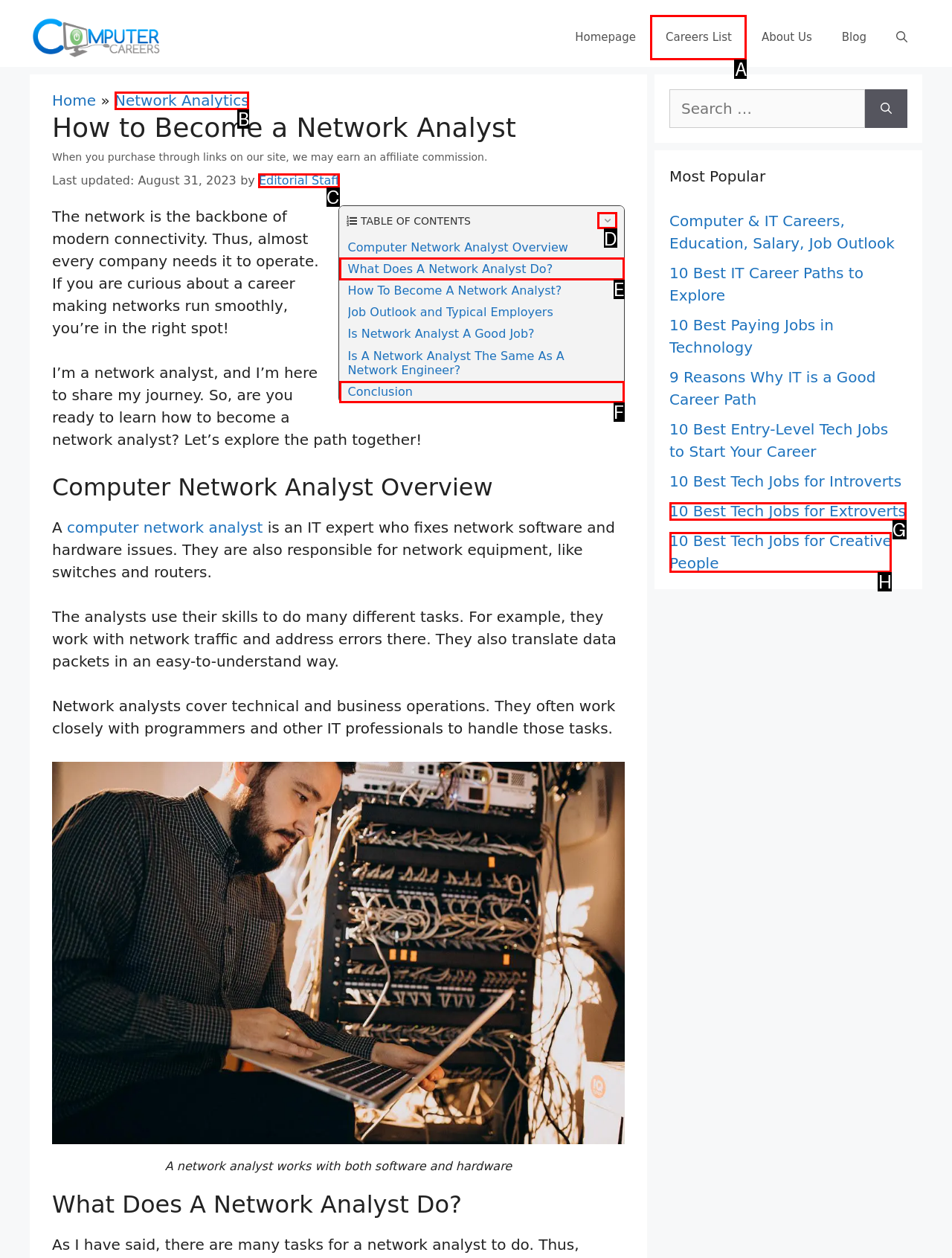Select the option I need to click to accomplish this task: Click the 'TABLE OF CONTENTS' button
Provide the letter of the selected choice from the given options.

D